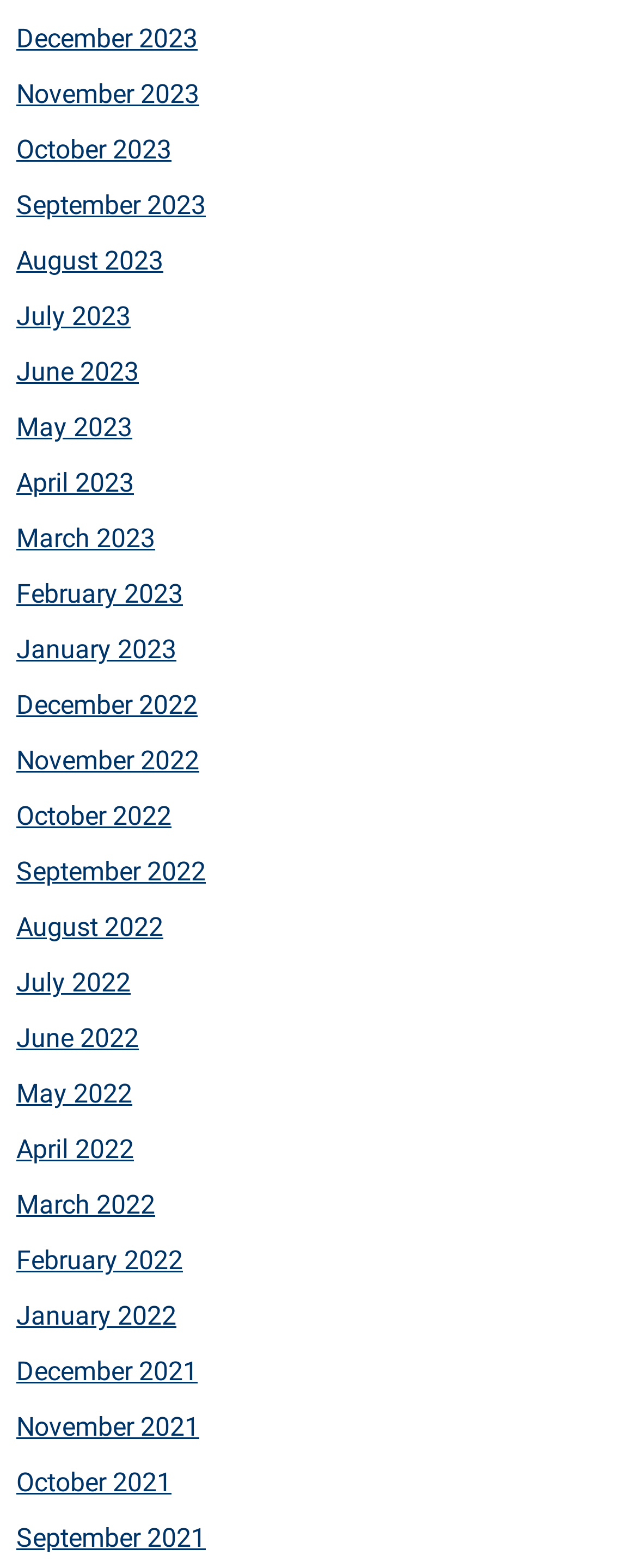What is the common format of the link texts?
Answer with a single word or short phrase according to what you see in the image.

Month YYYY